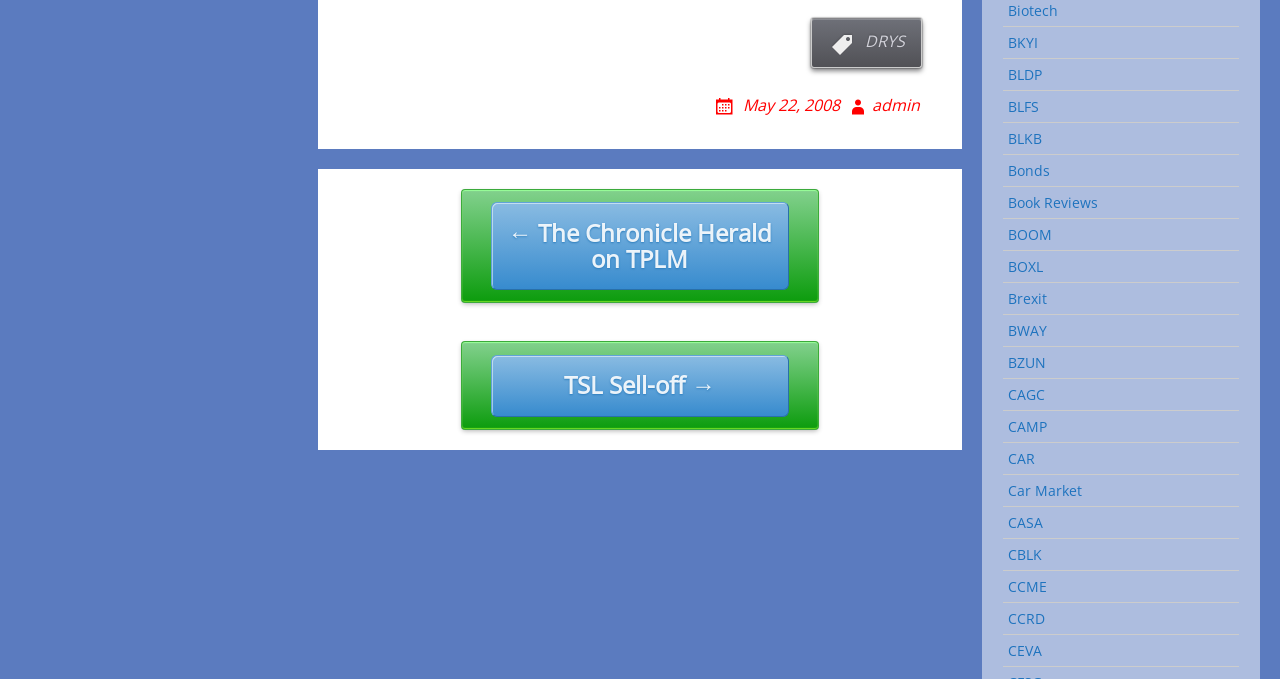Identify the bounding box coordinates for the element you need to click to achieve the following task: "View the 'Recent' tab". The coordinates must be four float values ranging from 0 to 1, formatted as [left, top, right, bottom].

None